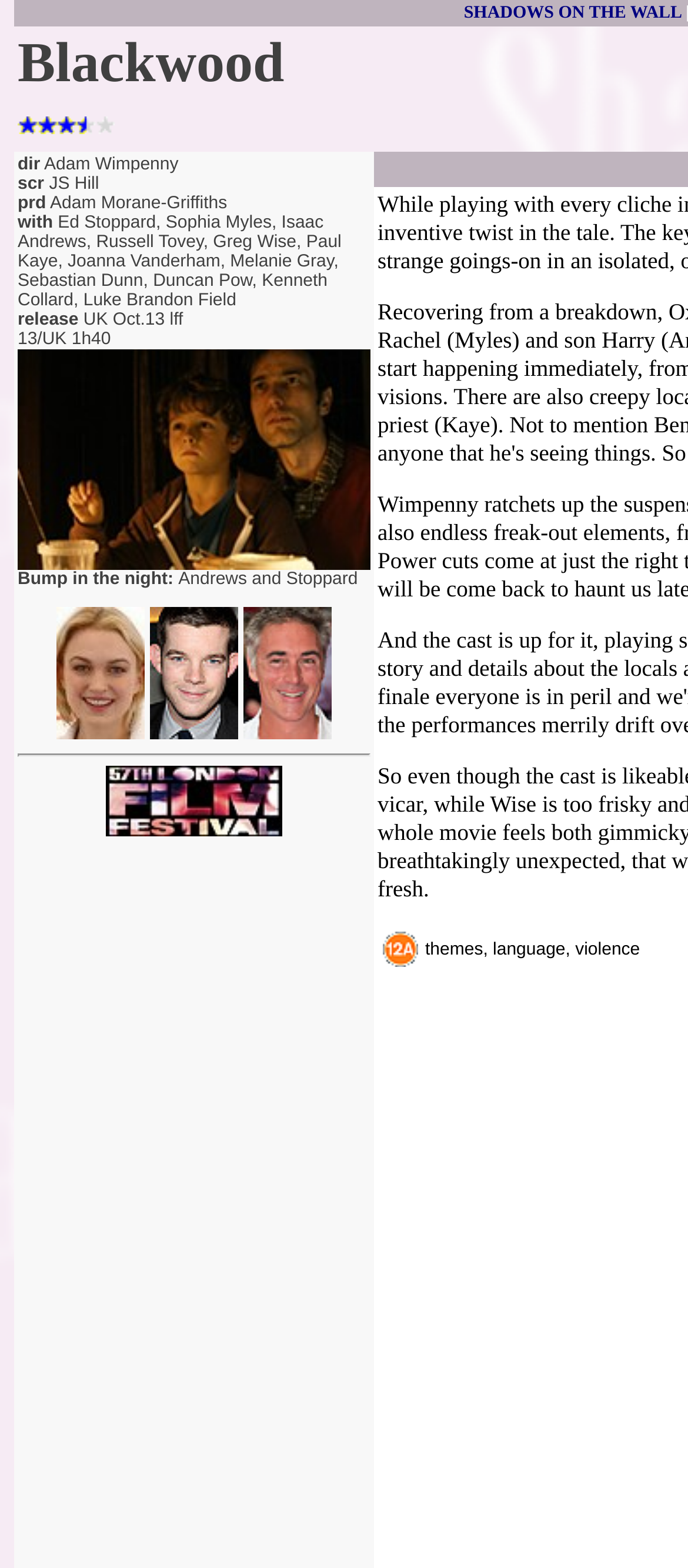What is the certification of the film?
Please provide a comprehensive answer based on the visual information in the image.

The certification of the film can be found in the LayoutTableCell element with the text 'cert 12' and an image of the same certification. This element is located at the bottom of the webpage.